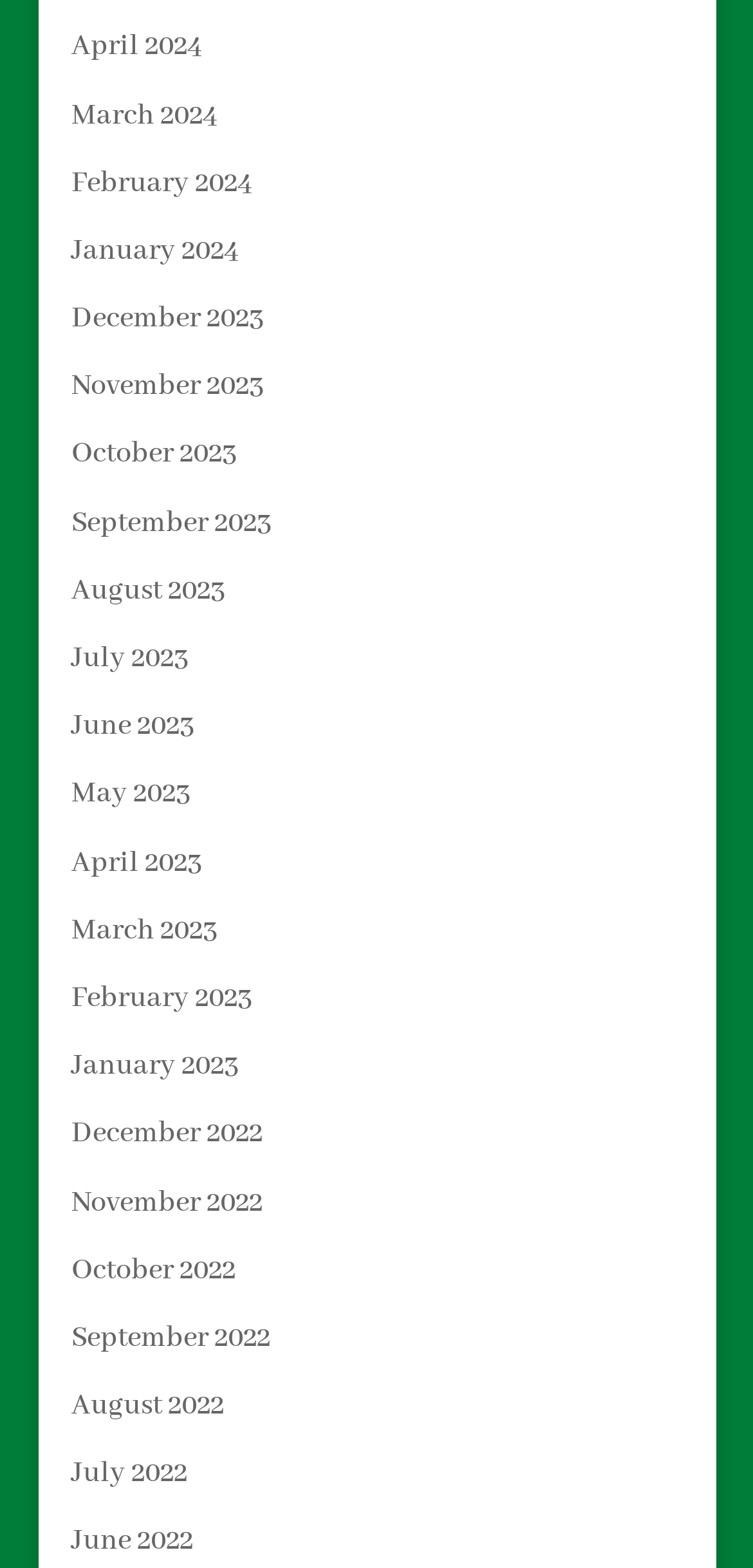Identify the bounding box coordinates of the area that should be clicked in order to complete the given instruction: "go to March 2023". The bounding box coordinates should be four float numbers between 0 and 1, i.e., [left, top, right, bottom].

[0.095, 0.582, 0.29, 0.604]